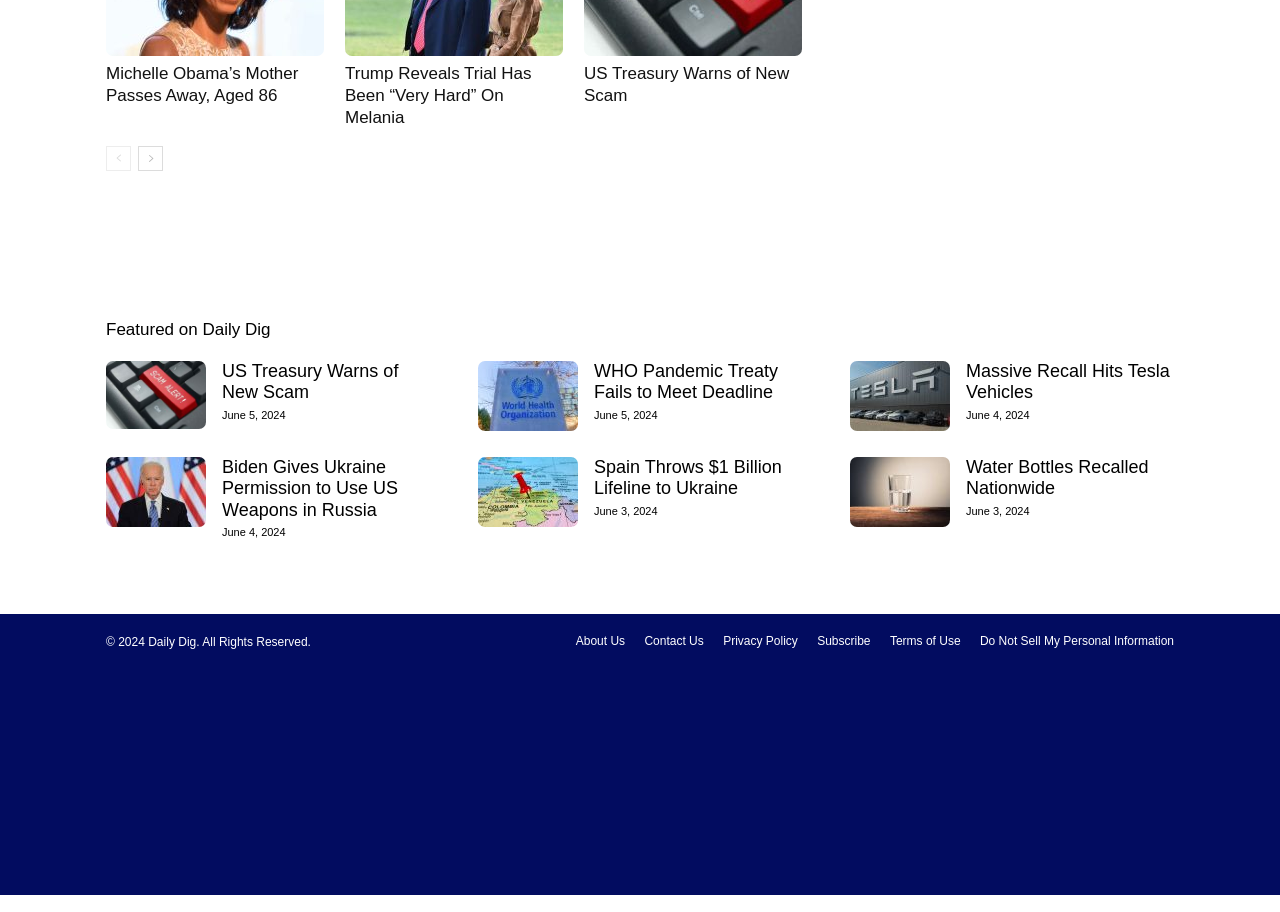Locate the bounding box coordinates of the element to click to perform the following action: 'check featured news on Daily Dig'. The coordinates should be given as four float values between 0 and 1, in the form of [left, top, right, bottom].

[0.083, 0.344, 0.211, 0.378]